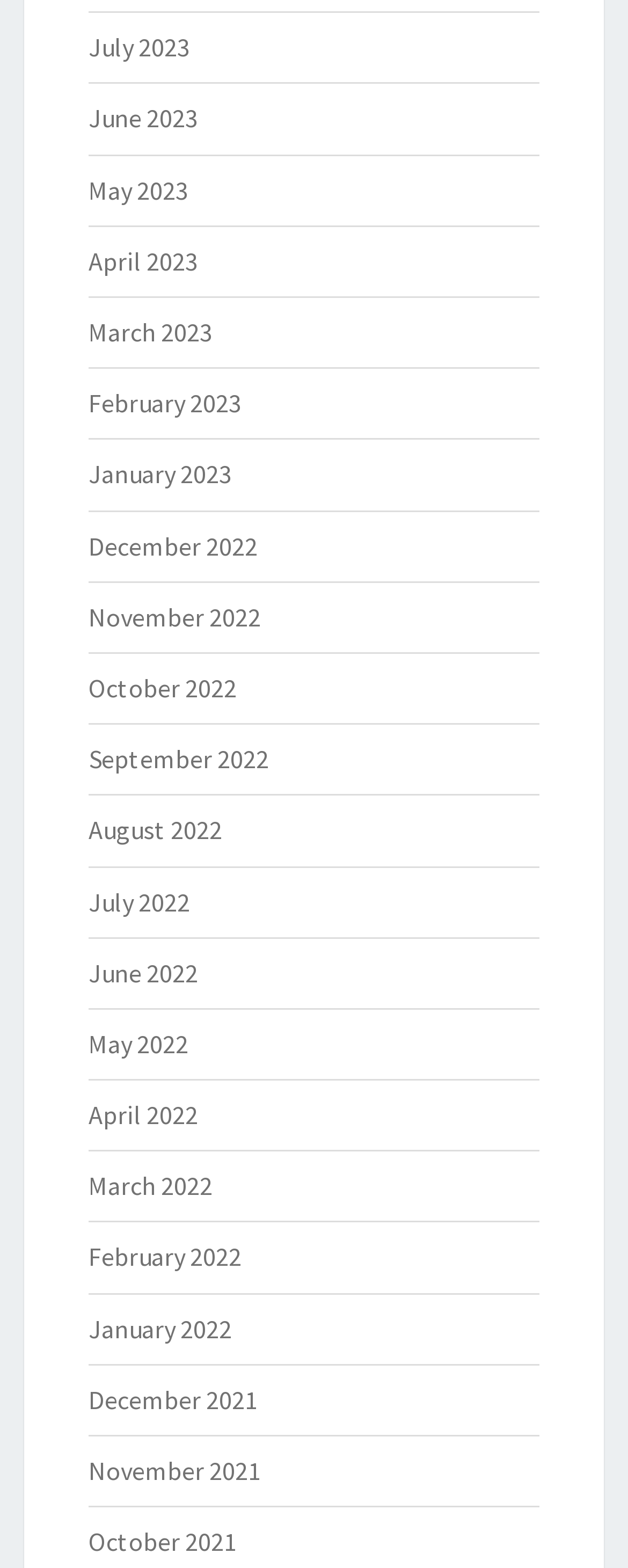Locate the bounding box coordinates of the item that should be clicked to fulfill the instruction: "access August 2022".

[0.141, 0.519, 0.354, 0.54]